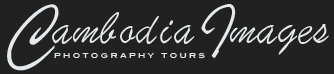Answer this question in one word or a short phrase: What is the company's primary service?

Photography Tours